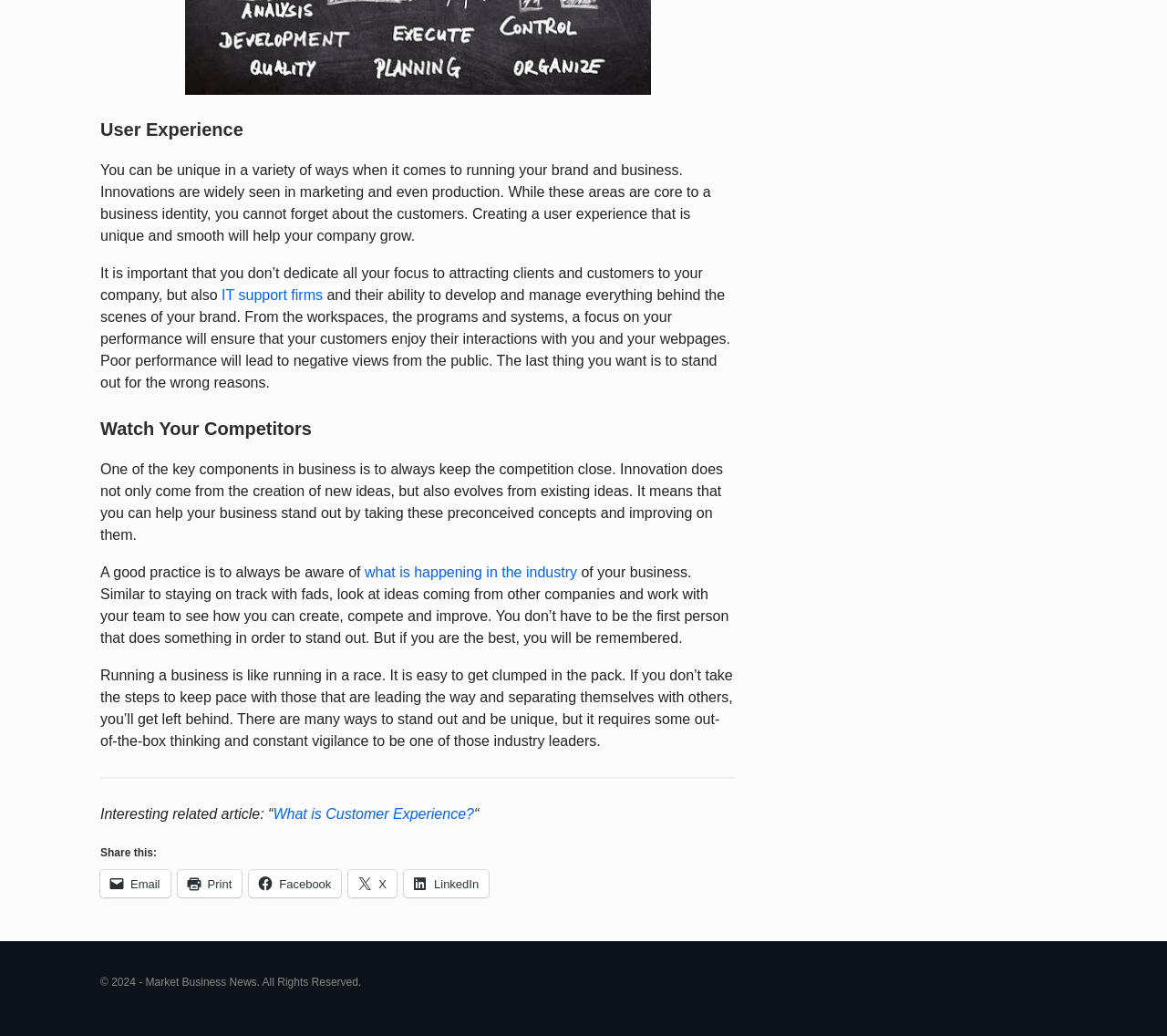Give a one-word or phrase response to the following question: What is the copyright year of the website?

2024